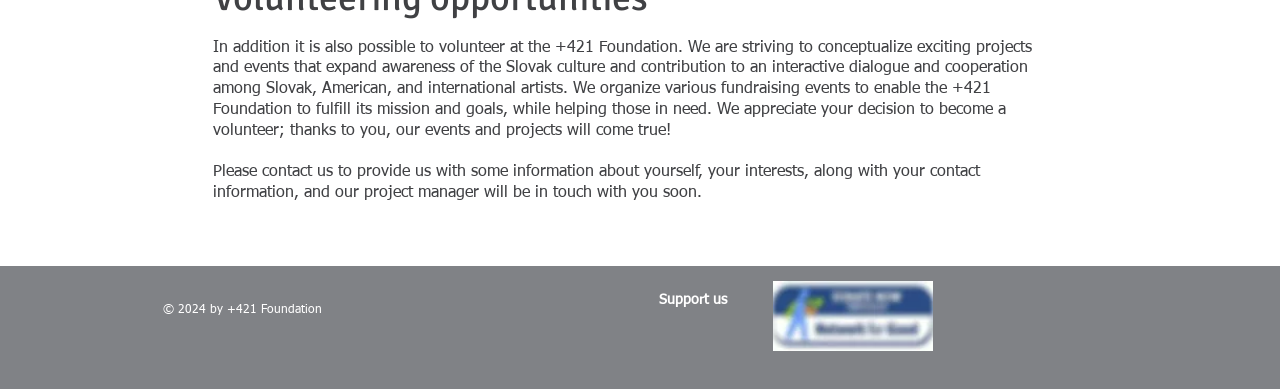Determine the bounding box coordinates of the UI element that matches the following description: "agen toto macau". The coordinates should be four float numbers between 0 and 1 in the format [left, top, right, bottom].

None